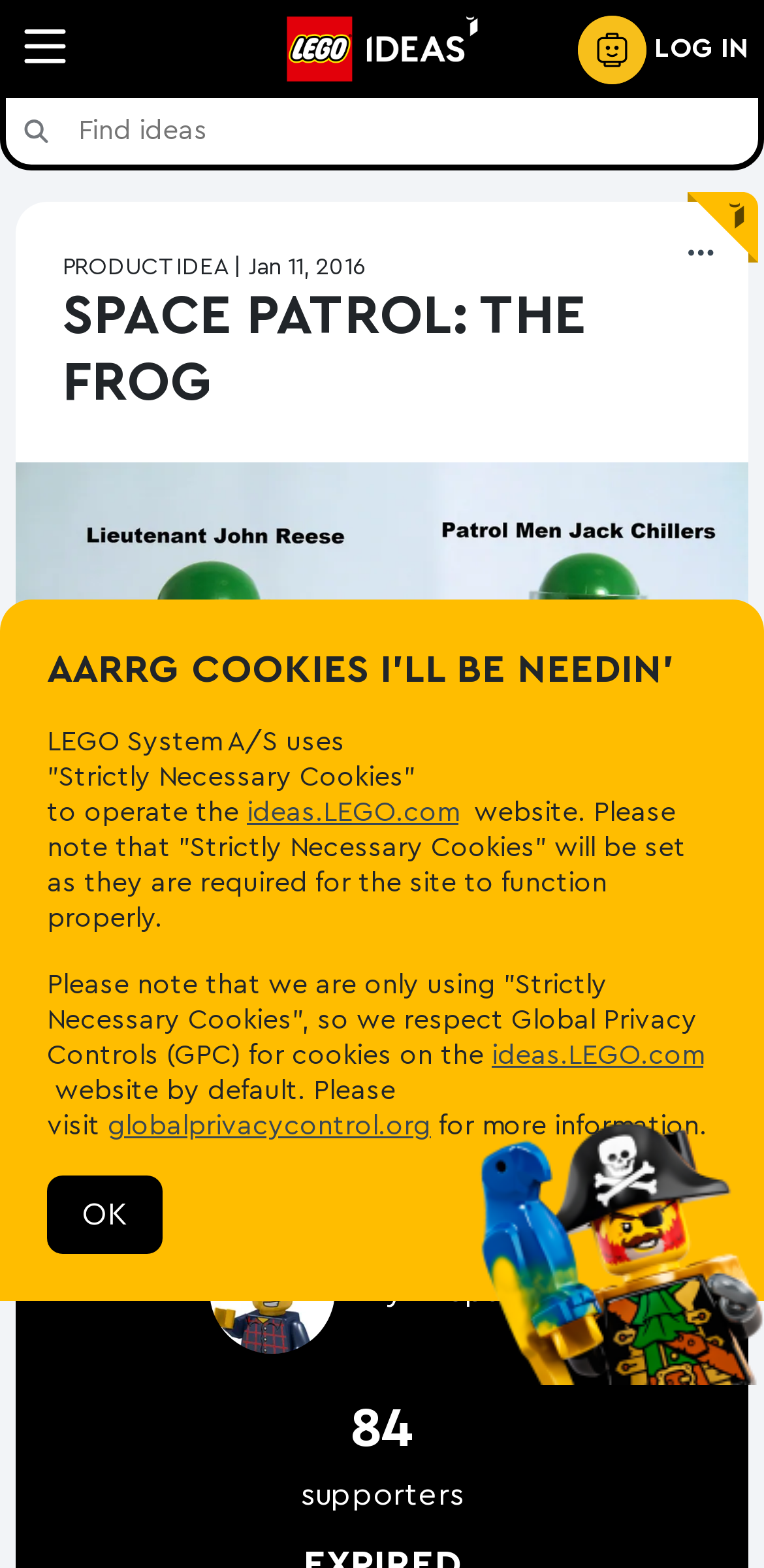What is the name of the LEGO IDEAS product?
Refer to the screenshot and respond with a concise word or phrase.

Space Patrol: The FROG